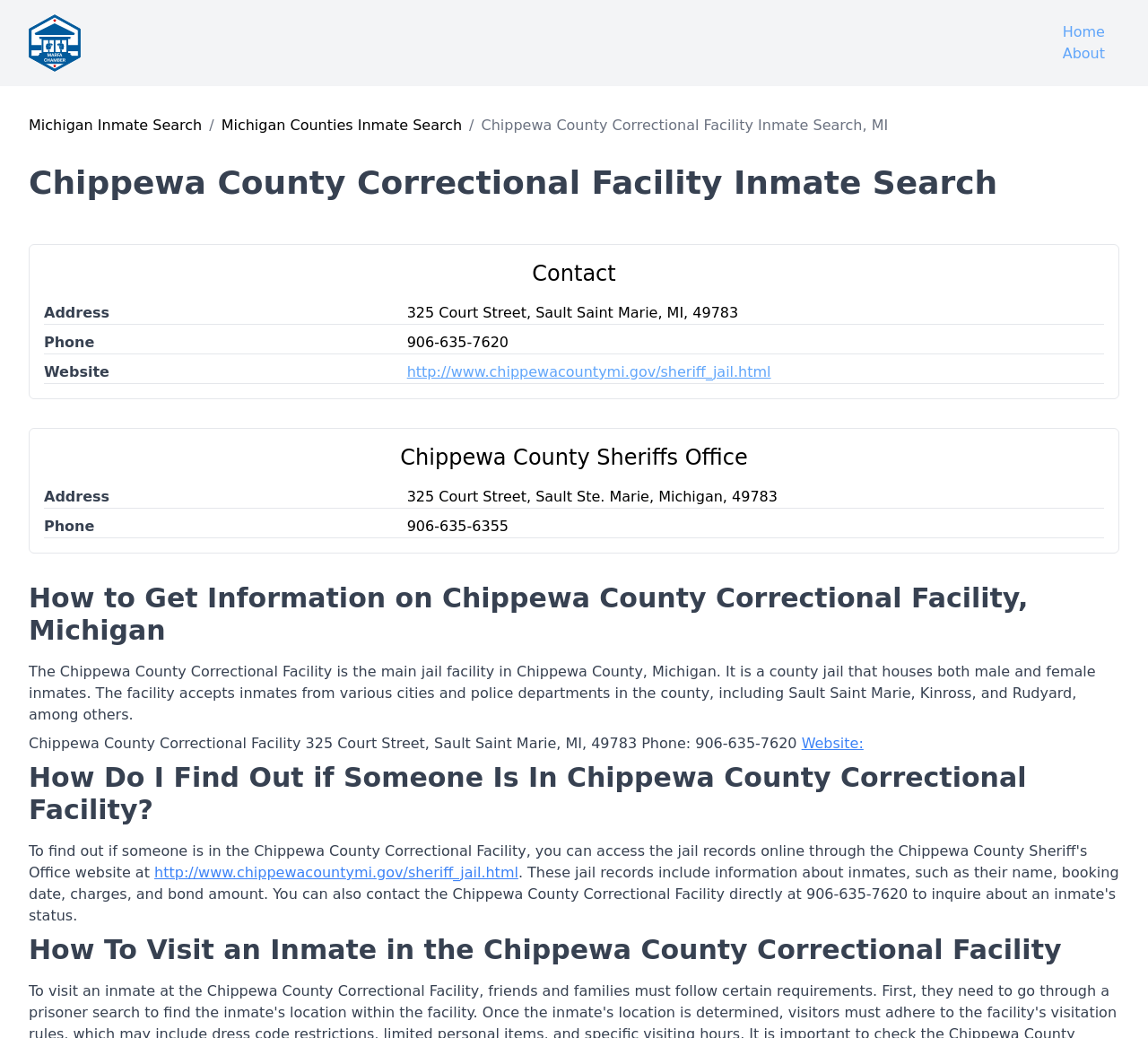Identify and provide the text content of the webpage's primary headline.

Chippewa County Correctional Facility Inmate Search